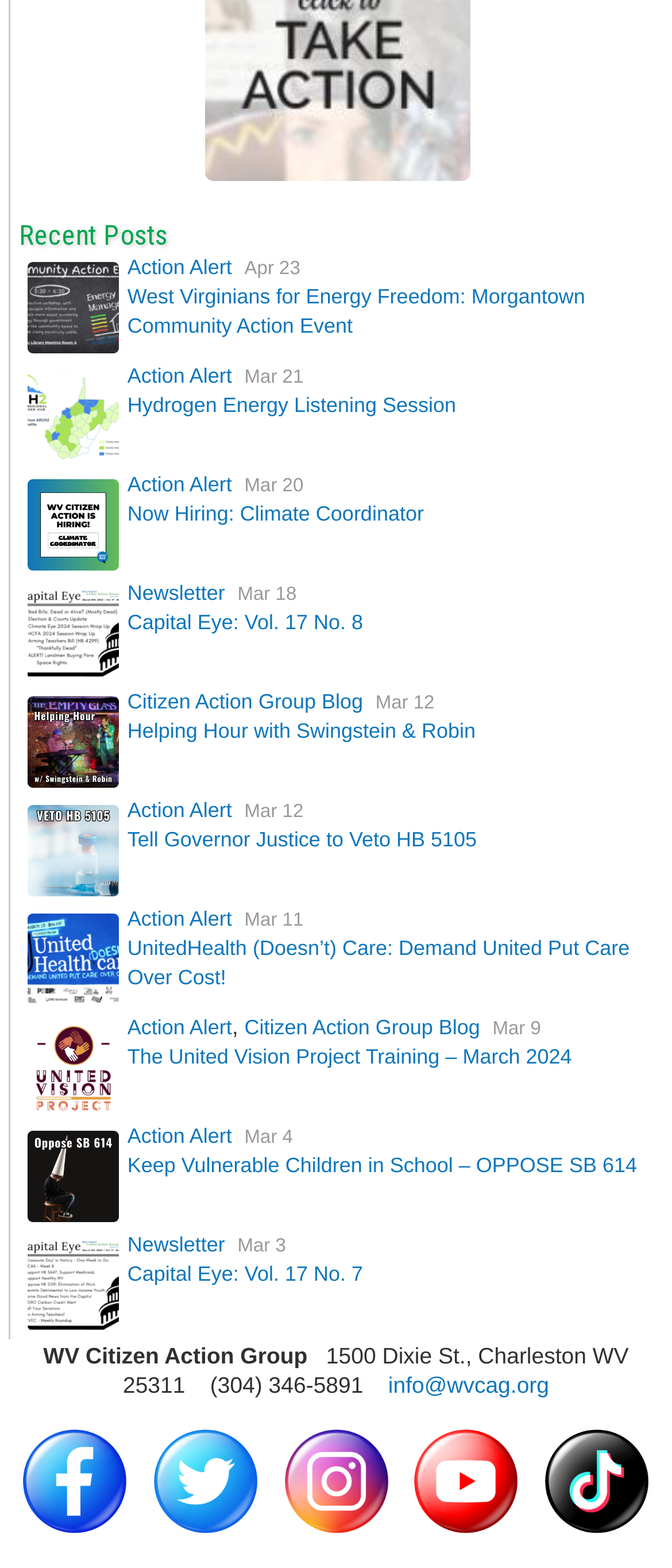Please identify the bounding box coordinates of the clickable area that will fulfill the following instruction: "Open 'Action Alert'". The coordinates should be in the format of four float numbers between 0 and 1, i.e., [left, top, right, bottom].

[0.19, 0.163, 0.345, 0.179]